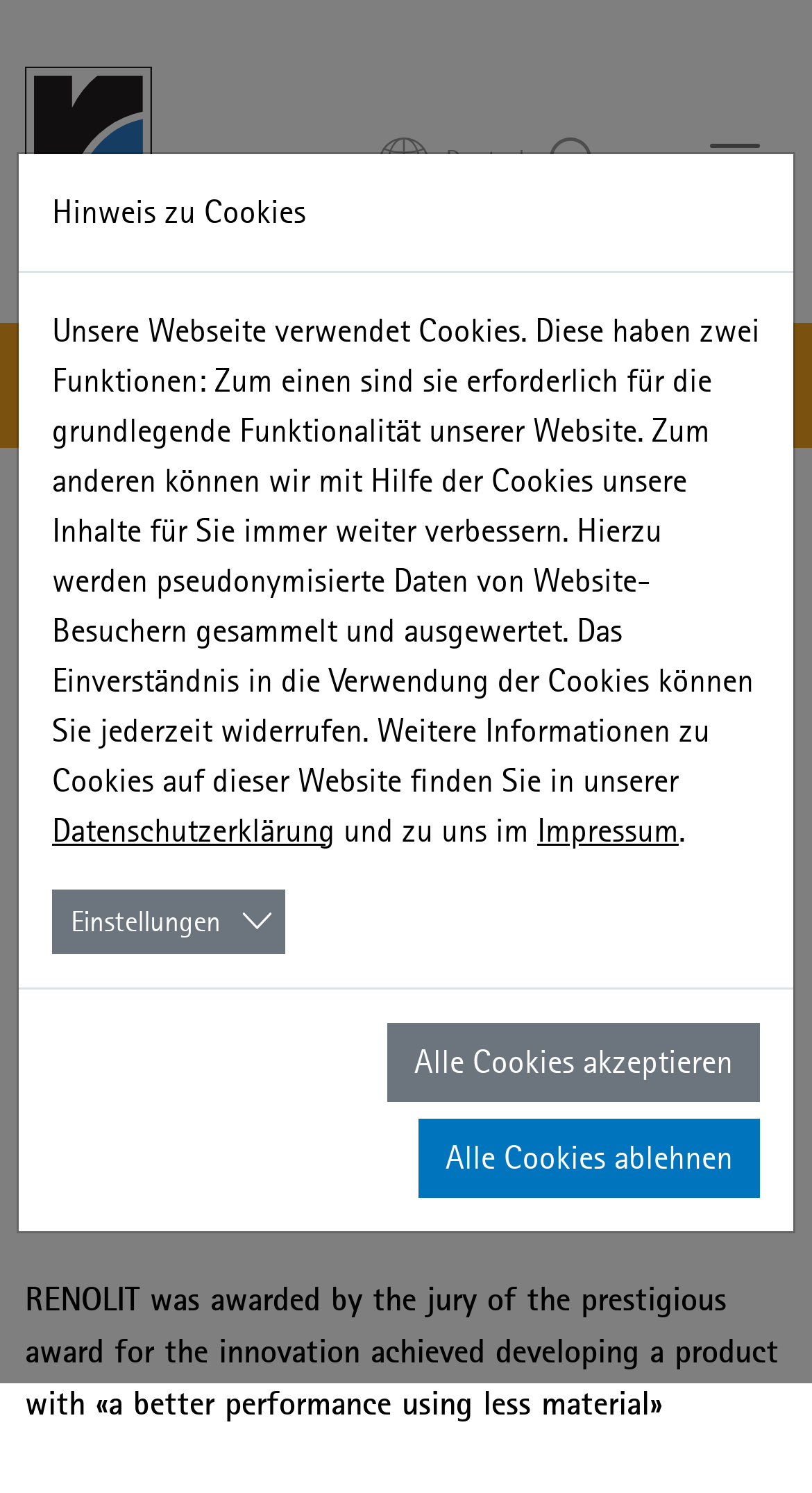Extract the bounding box coordinates of the UI element described: "Mitgliedschaften". Provide the coordinates in the format [left, top, right, bottom] with values ranging from 0 to 1.

[0.0, 0.285, 0.8, 0.354]